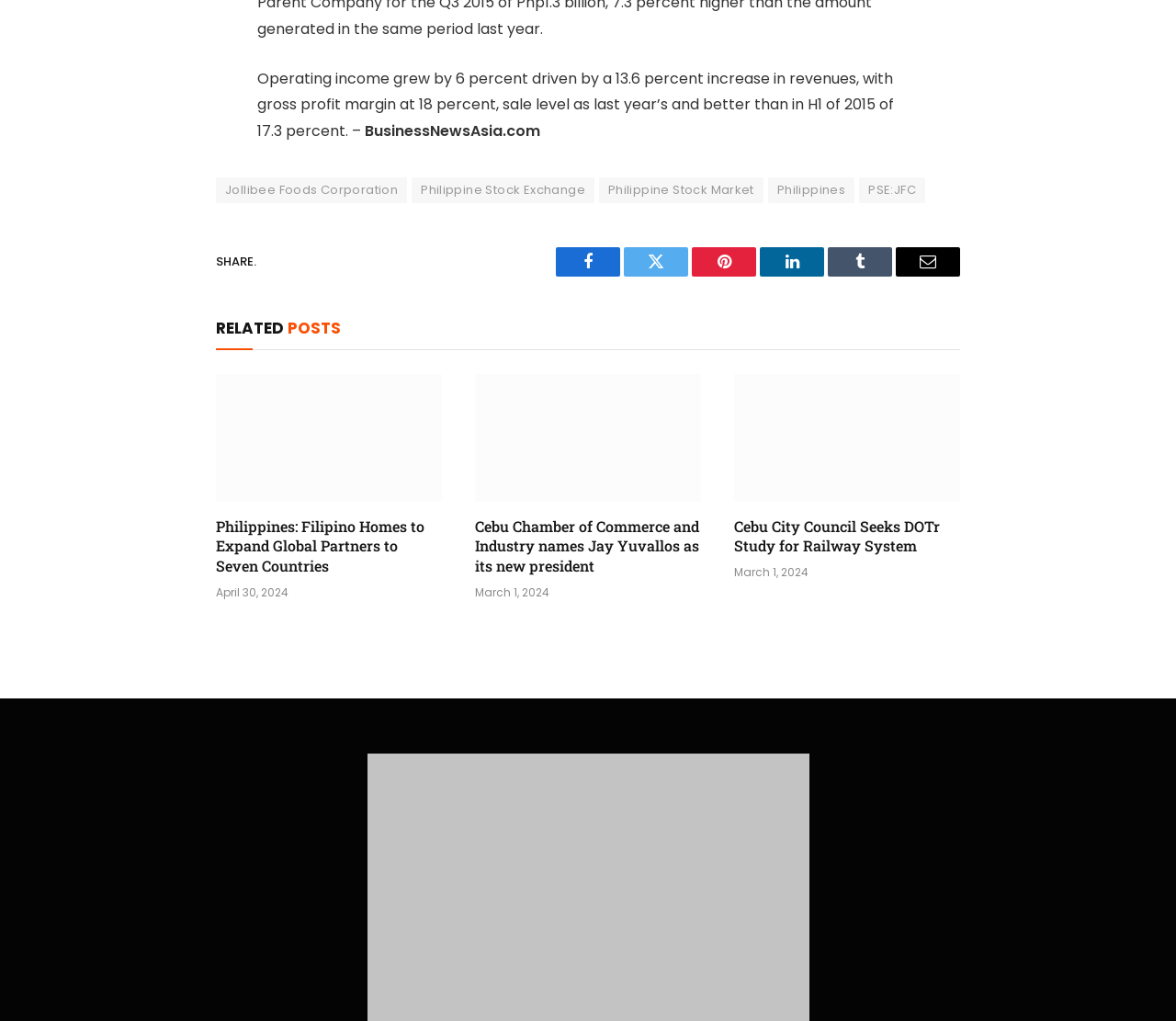Locate the bounding box coordinates of the region to be clicked to comply with the following instruction: "Read Philippines: Filipino Homes to Expand Global Partners to Seven Countries". The coordinates must be four float numbers between 0 and 1, in the form [left, top, right, bottom].

[0.184, 0.367, 0.376, 0.491]